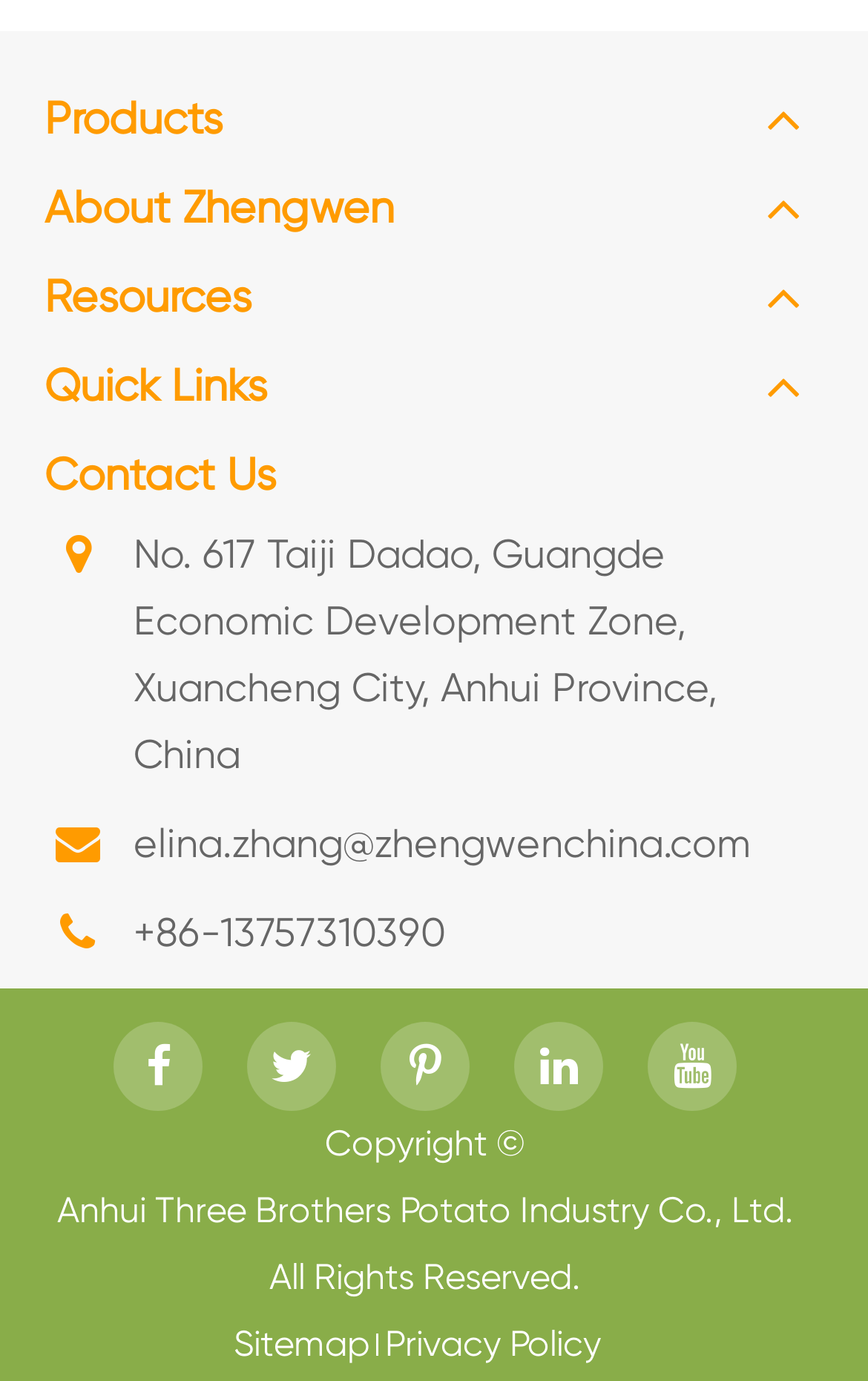What is the company's address?
Please give a well-detailed answer to the question.

I found the company's address by looking at the static text element located at [0.154, 0.383, 0.826, 0.562] which contains the full address.